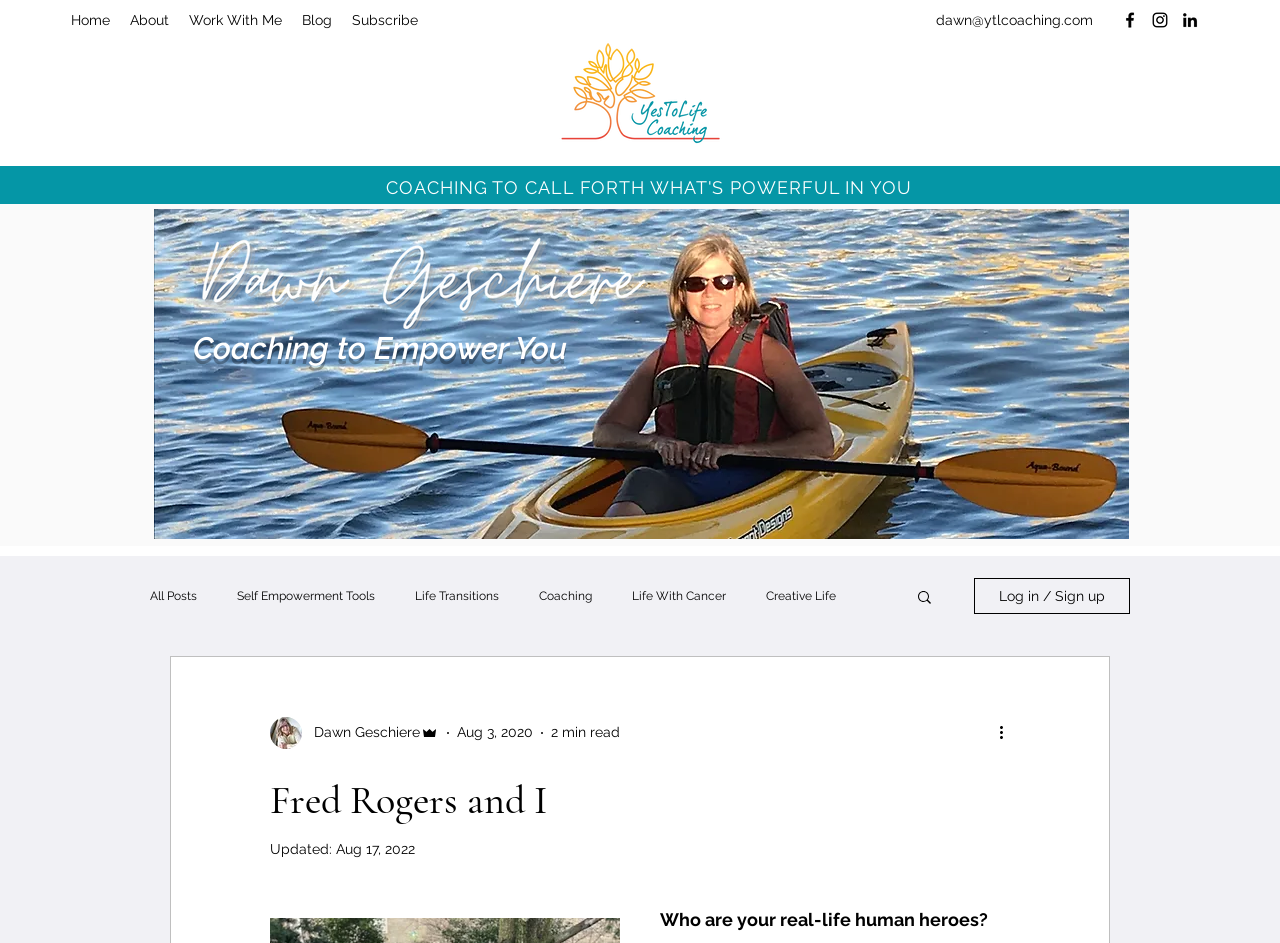Pinpoint the bounding box coordinates of the clickable area necessary to execute the following instruction: "Click the 'Home' link". The coordinates should be given as four float numbers between 0 and 1, namely [left, top, right, bottom].

[0.048, 0.005, 0.094, 0.037]